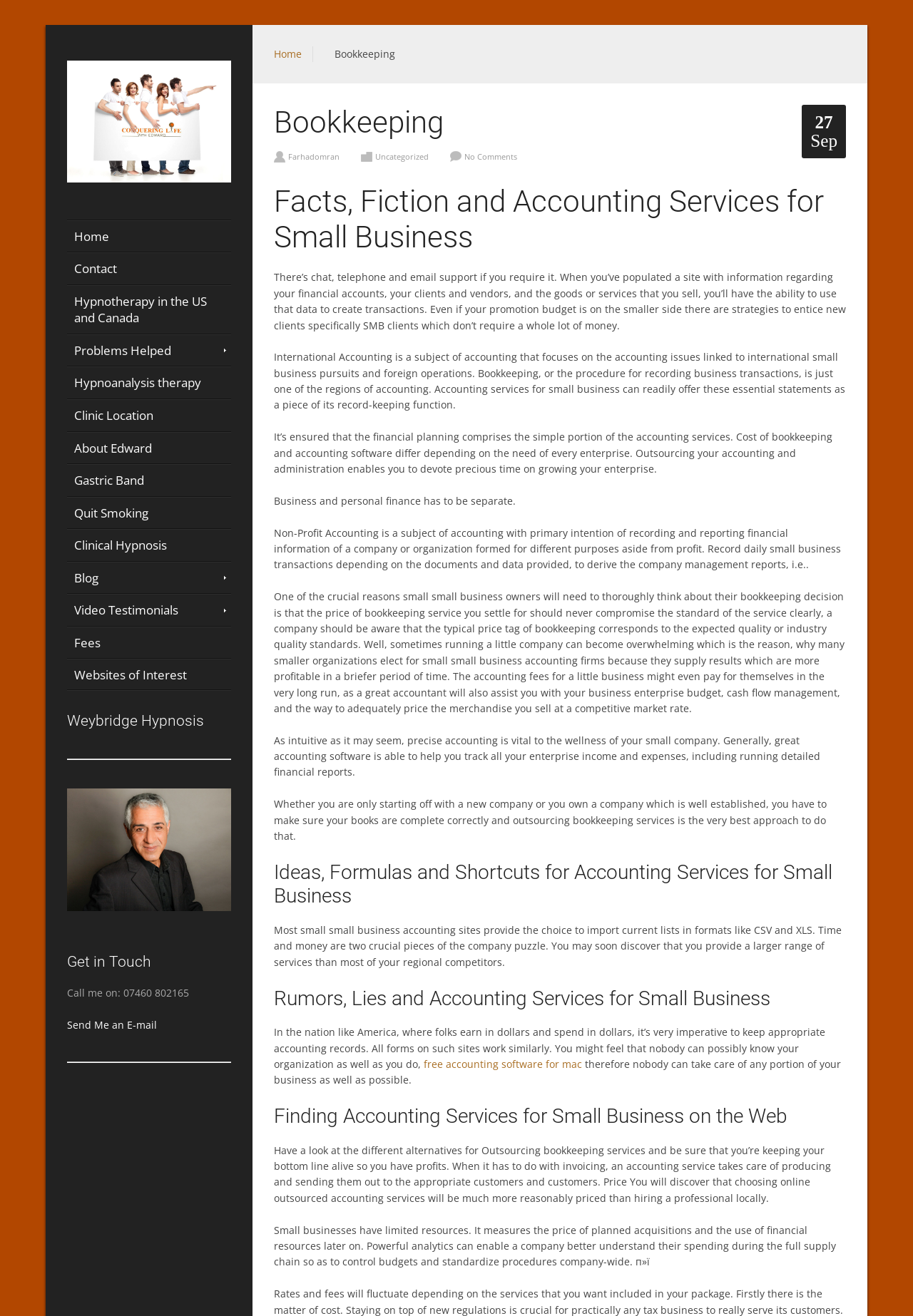Identify the bounding box coordinates for the element that needs to be clicked to fulfill this instruction: "Click on the 'Send Me an E-mail' link". Provide the coordinates in the format of four float numbers between 0 and 1: [left, top, right, bottom].

[0.073, 0.774, 0.172, 0.784]